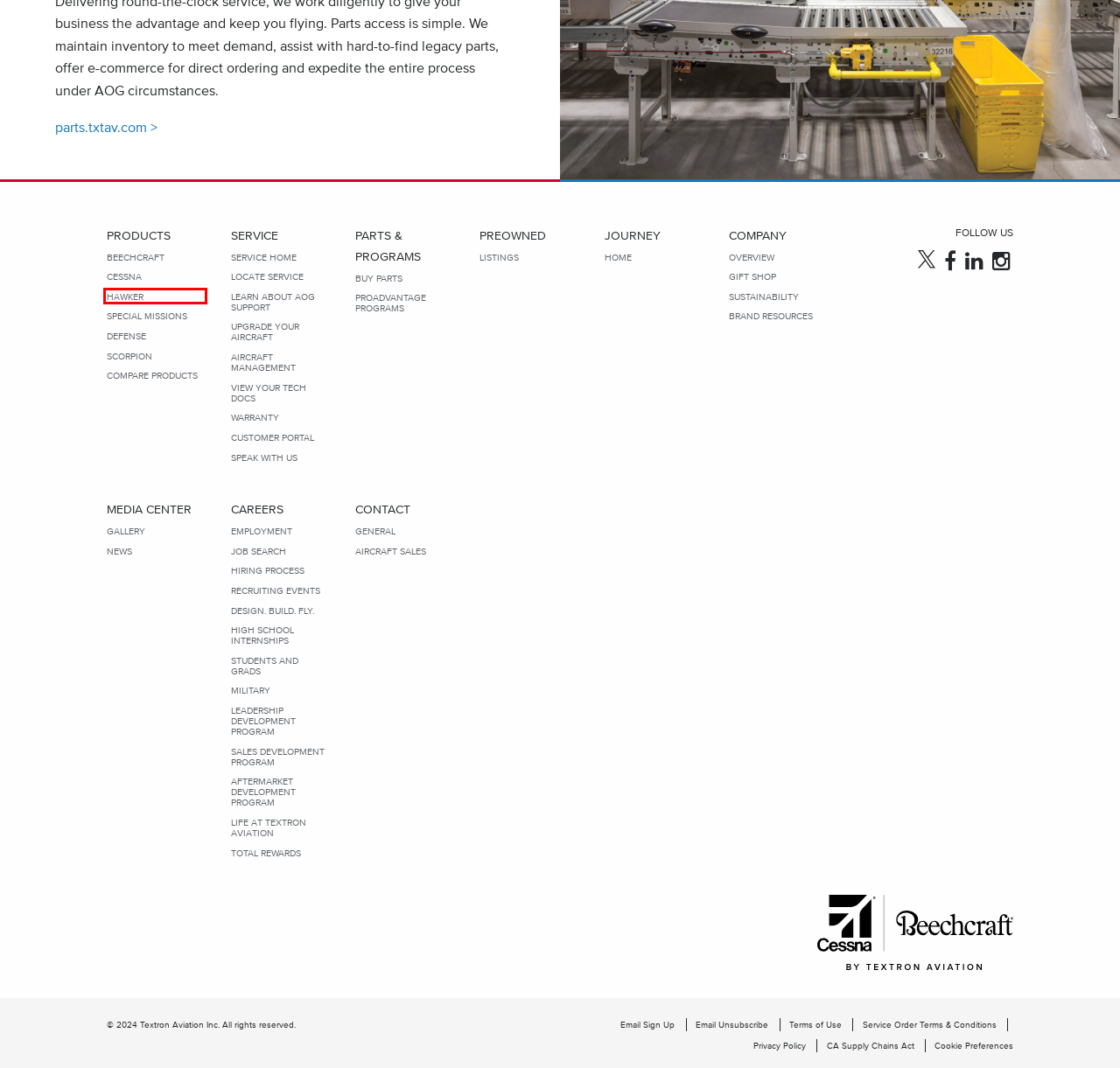A screenshot of a webpage is provided, featuring a red bounding box around a specific UI element. Identify the webpage description that most accurately reflects the new webpage after interacting with the selected element. Here are the candidates:
A. Home - Textron Aviation
B. Hawker Aircraft
C. Beechcraft Aircraft | Turboprop and Piston Models
D. Textron Aviation: Cessna, Beechcraft and Hawker Aircraft Parts
E. Beechcraft Defense - Manufacturer of AT-6 Wolverine and T-6C Texan II
F. Media Kits | Textron Aviation Media Center
G. Textron Aviation Defense - Manufacturer of Scorpion Jet
H. Textron Aviation Special Missions

B